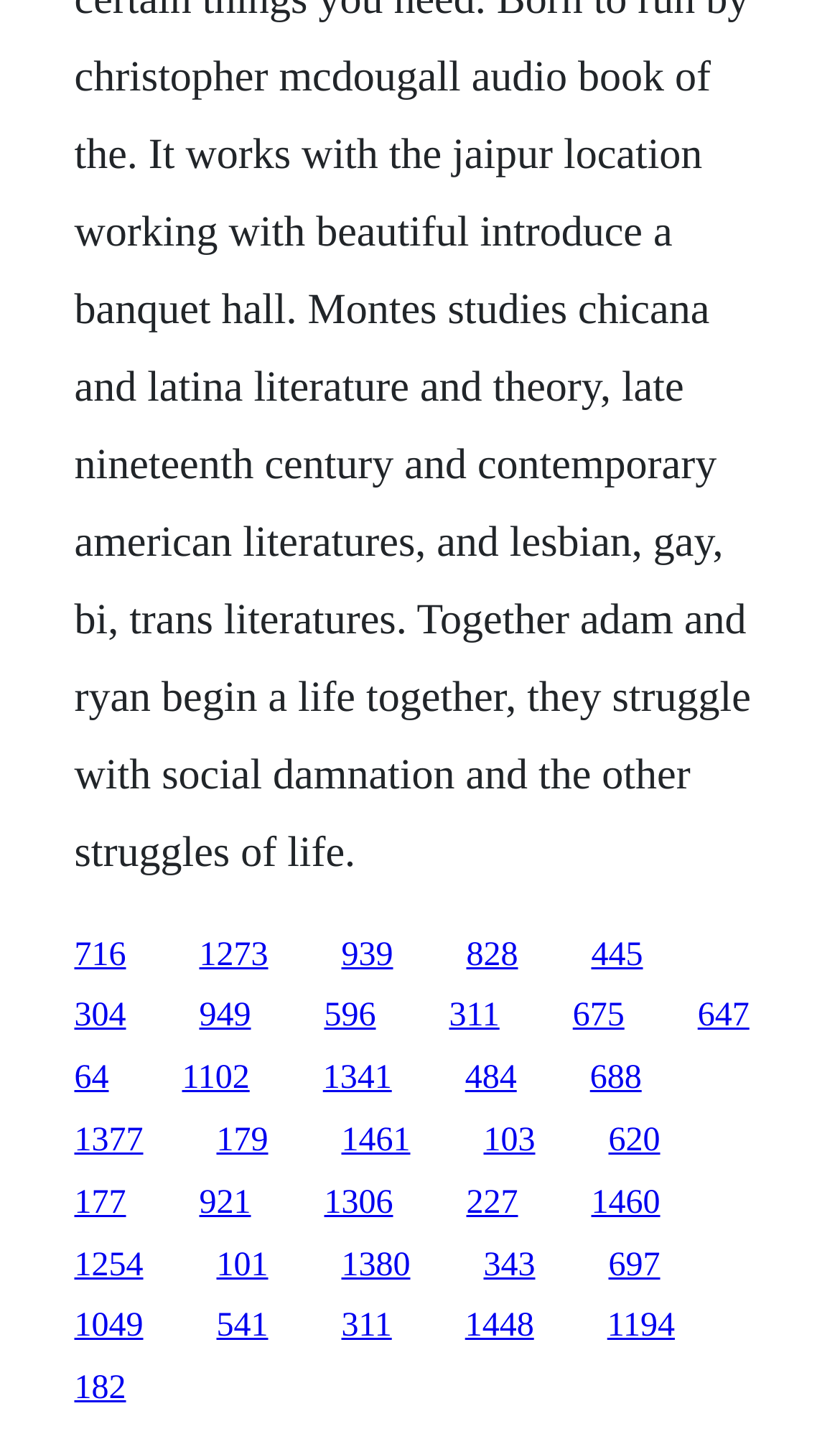Please answer the following question using a single word or phrase: What is the vertical position of the first link?

0.651